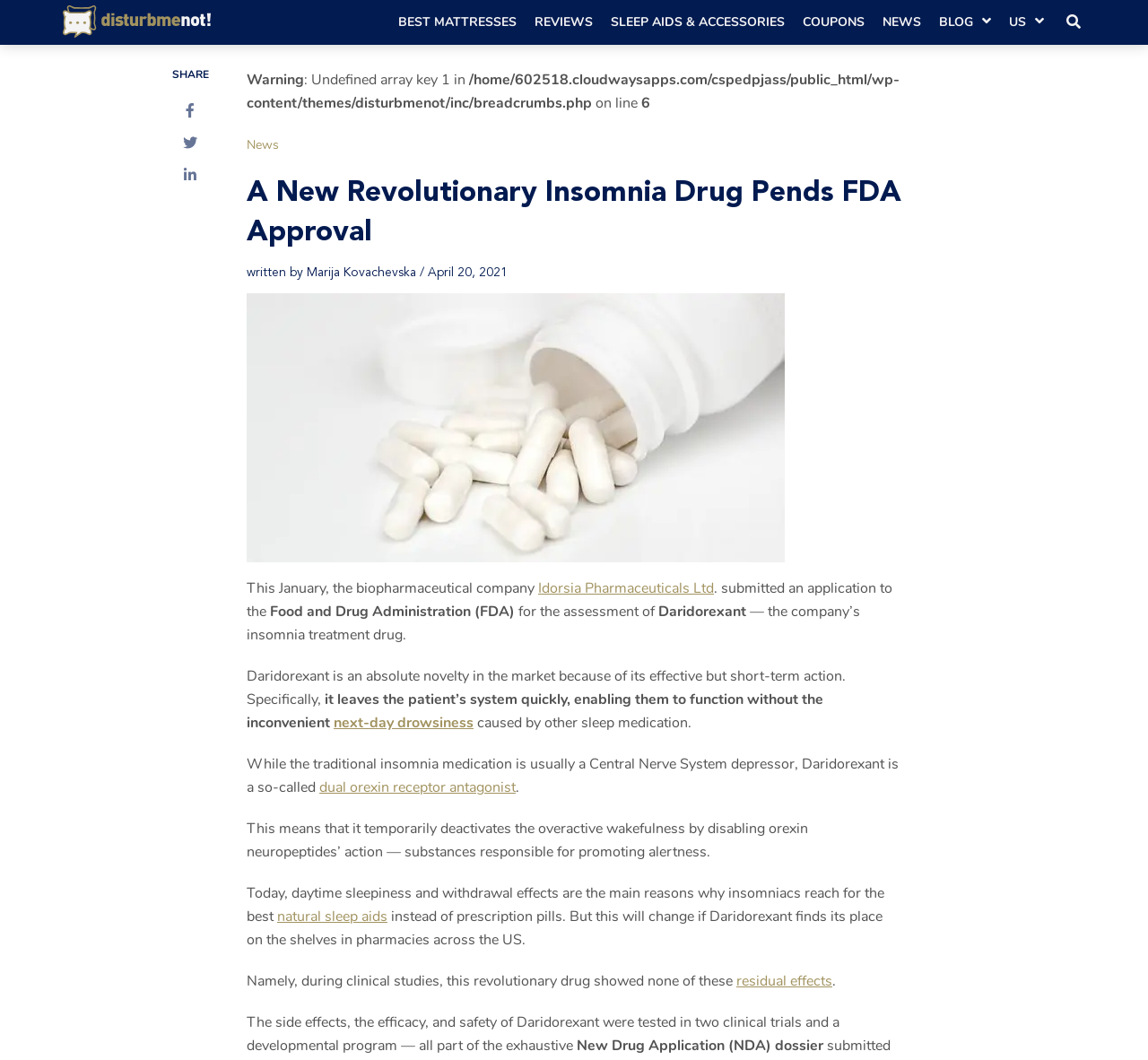Summarize the contents and layout of the webpage in detail.

This webpage is about a new insomnia drug, Daridorexant, that is pending FDA approval. At the top, there is a navigation menu with links to "DisturbMeNot!", "BEST MATTRESSES", "REVIEWS", "SLEEP AIDS & ACCESSORIES", "COUPONS", "NEWS", "BLOG", and "US". Below the navigation menu, there is a warning message and some error messages.

The main content of the webpage is an article about Daridorexant, a revolutionary insomnia drug that has been submitted to the FDA for assessment. The article is headed by a title "A New Revolutionary Insomnia Drug Pends FDA Approval" and has a subheading with the author's name and date. Below the title, there is an image related to the article.

The article starts by explaining that Daridorexant is a new insomnia treatment drug that has been developed by Idorsia Pharmaceuticals Ltd. It then goes on to describe the benefits of the drug, including its short-term action and lack of next-day drowsiness. The article also explains how the drug works, stating that it is a dual orexin receptor antagonist that temporarily deactivates the overactive wakefulness by disabling orexin neuropeptides' action.

The article also discusses the current state of insomnia medication, stating that traditional insomnia medication is usually a Central Nerve System depressor, and that Daridorexant is a new approach to treating insomnia. It also mentions that the drug has shown no residual effects in clinical studies.

At the bottom of the article, there are social media links and a "SHARE" button.